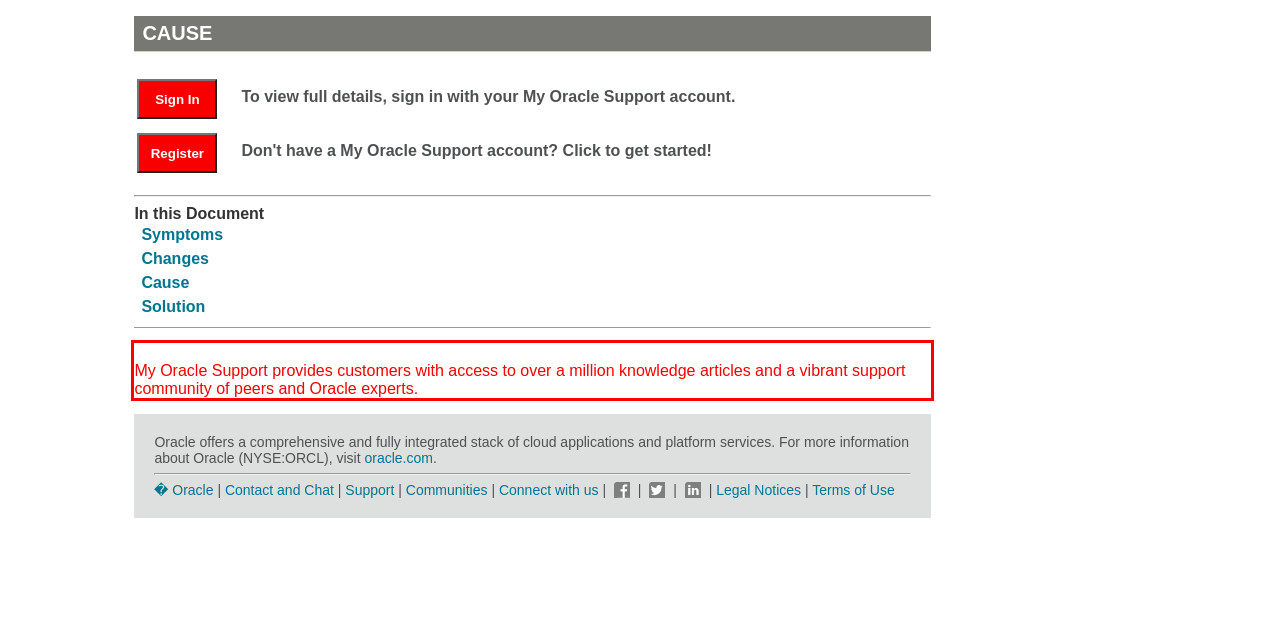Your task is to recognize and extract the text content from the UI element enclosed in the red bounding box on the webpage screenshot.

My Oracle Support provides customers with access to over a million knowledge articles and a vibrant support community of peers and Oracle experts.